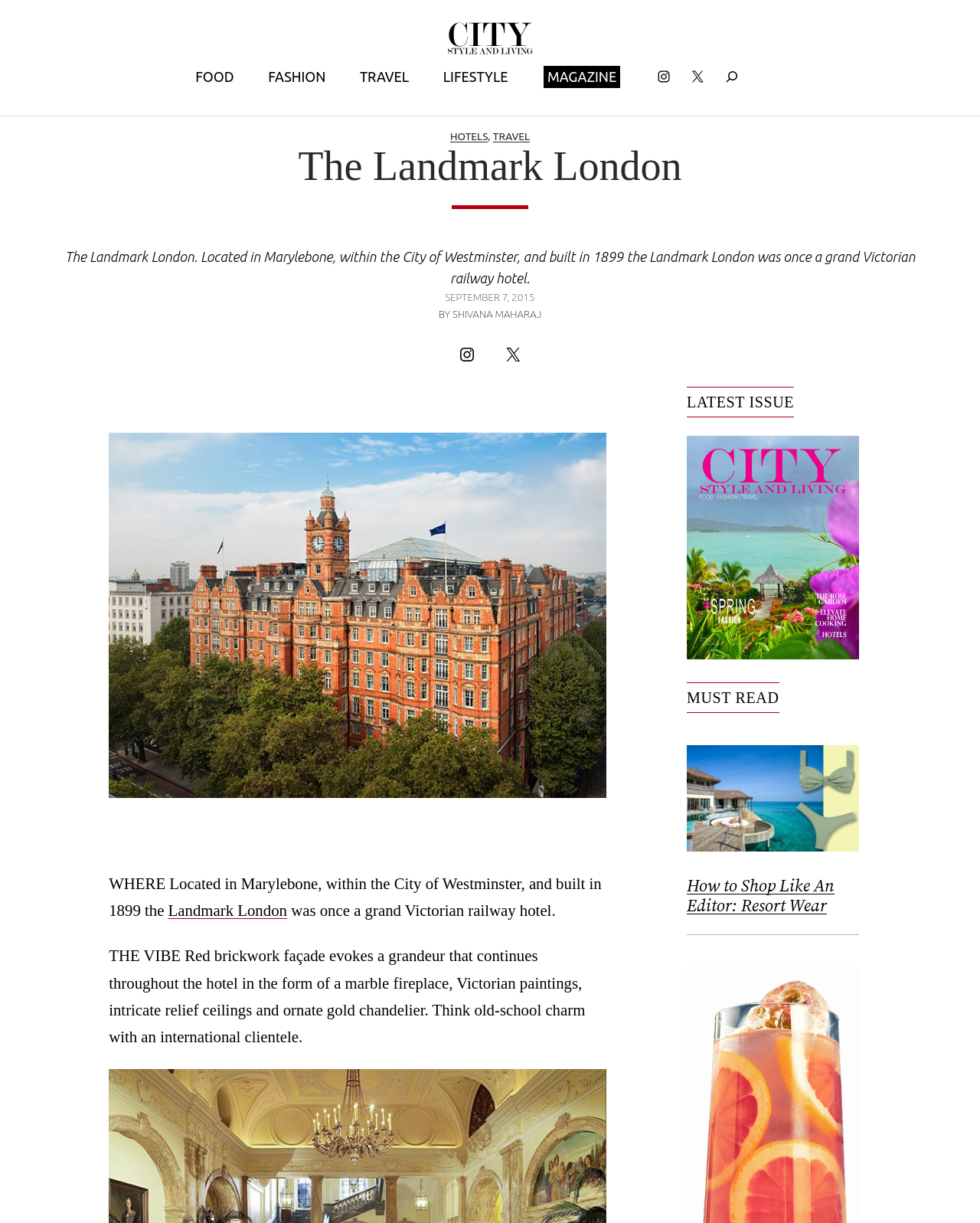Where is the hotel located?
Provide an in-depth answer to the question, covering all aspects.

The location of the hotel can be found in the static text element that describes the hotel, which reads 'The Landmark London. Located in Marylebone, within the City of Westminster, and built in 1899 the Landmark London was once a grand Victorian railway hotel.'